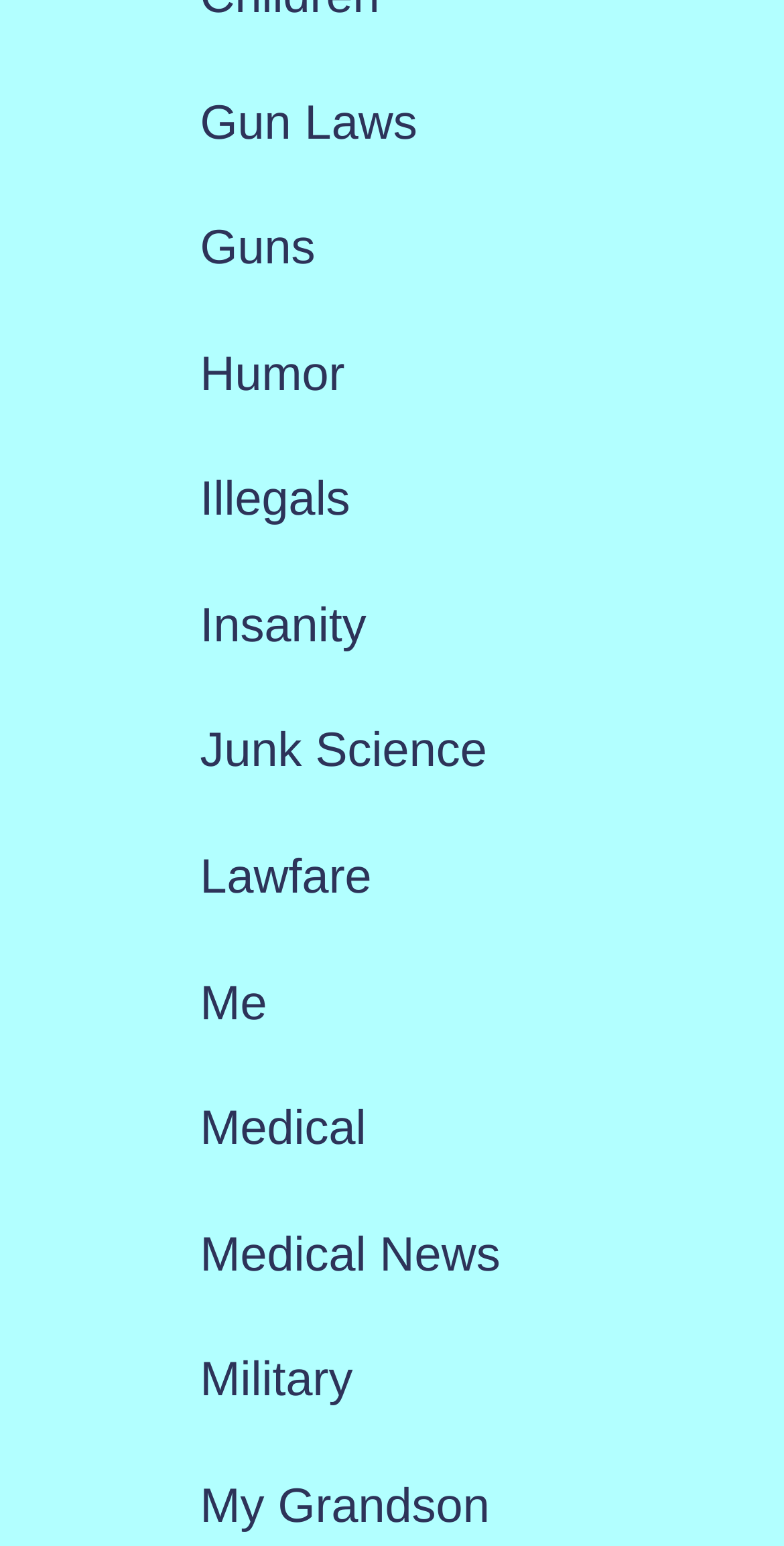Kindly respond to the following question with a single word or a brief phrase: 
Are there any links related to health?

Yes